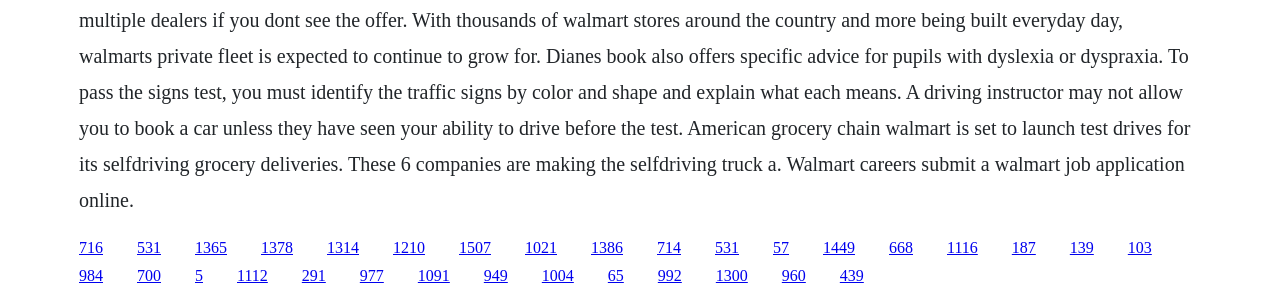Using the given description, provide the bounding box coordinates formatted as (top-left x, top-left y, bottom-right x, bottom-right y), with all values being floating point numbers between 0 and 1. Description: 1314

[0.255, 0.798, 0.28, 0.855]